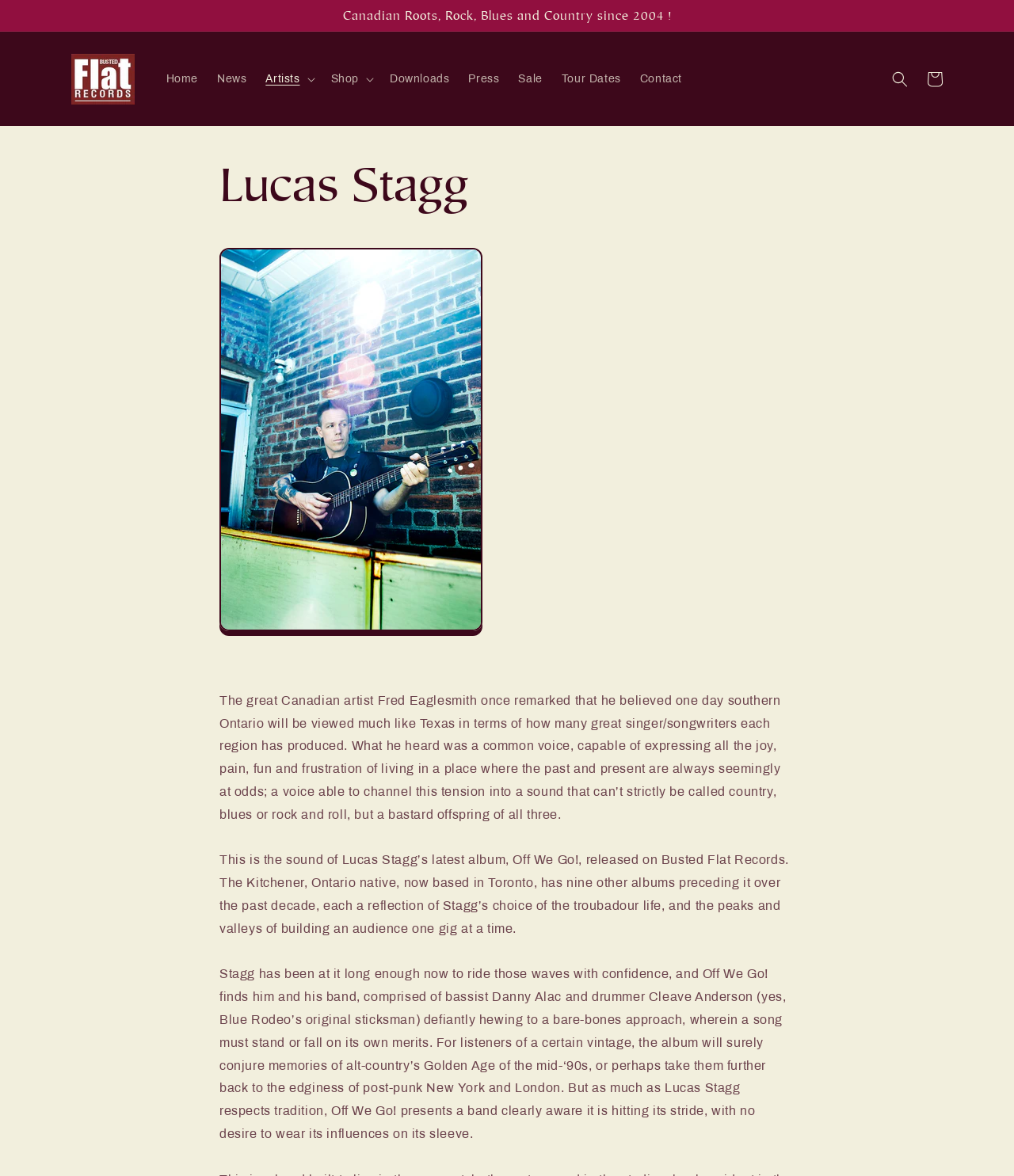Locate the bounding box coordinates of the element that should be clicked to fulfill the instruction: "Click the 'Submit a request' link".

None